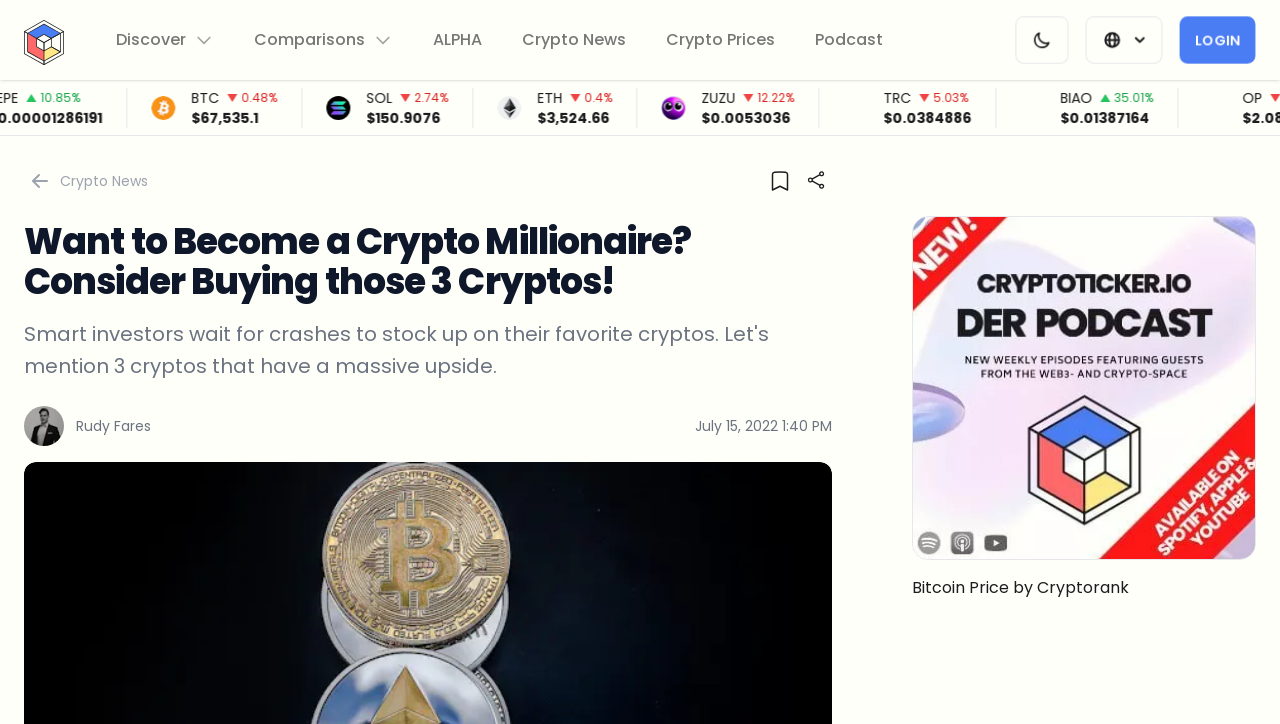Please analyze the image and provide a thorough answer to the question:
What is the date of the article?

The date of the article is July 15, 2022, which is mentioned at the bottom of the webpage along with the time '1:40 PM'. This information is presented in a static text element.